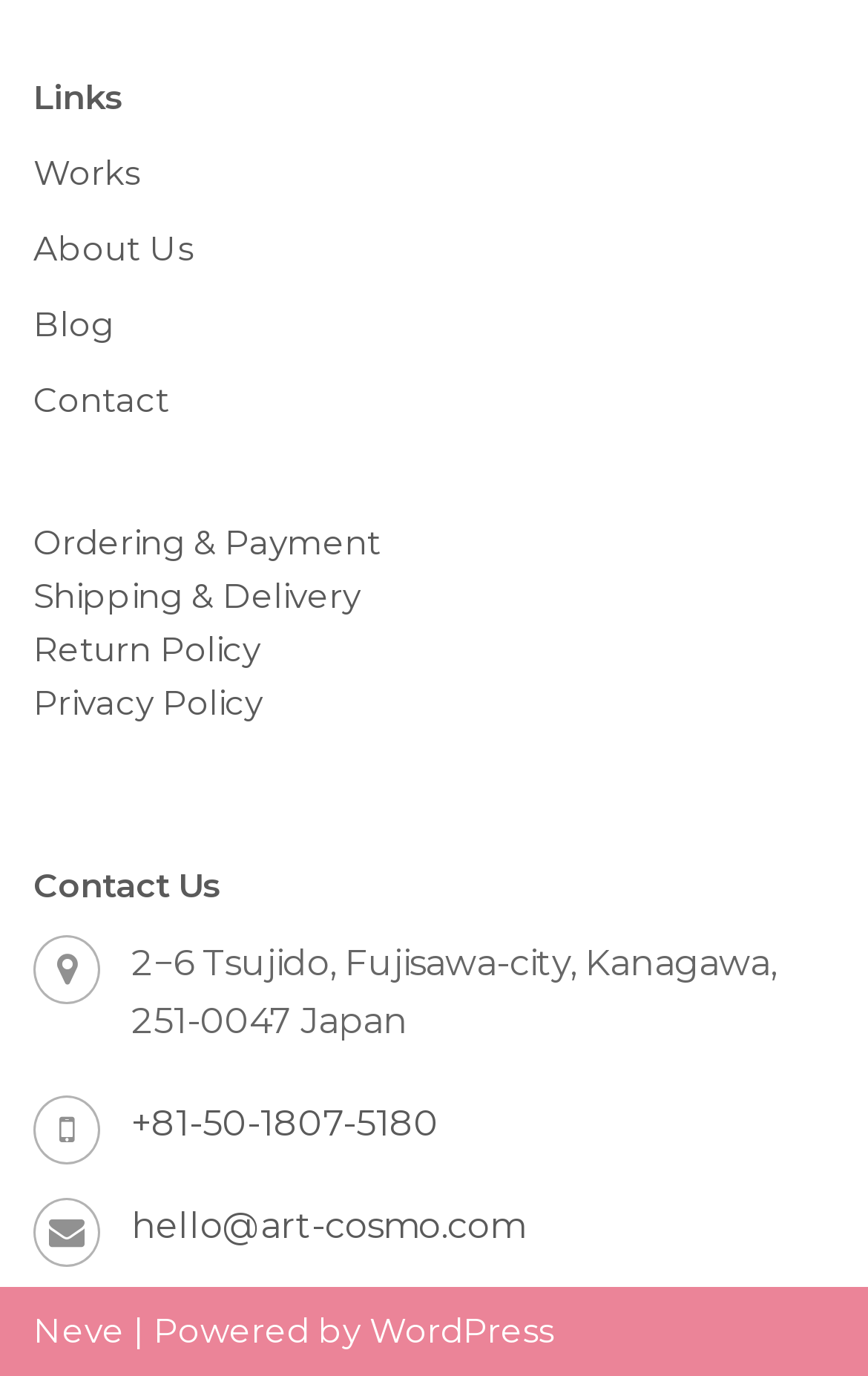Could you indicate the bounding box coordinates of the region to click in order to complete this instruction: "Go to WordPress".

[0.426, 0.952, 0.638, 0.982]